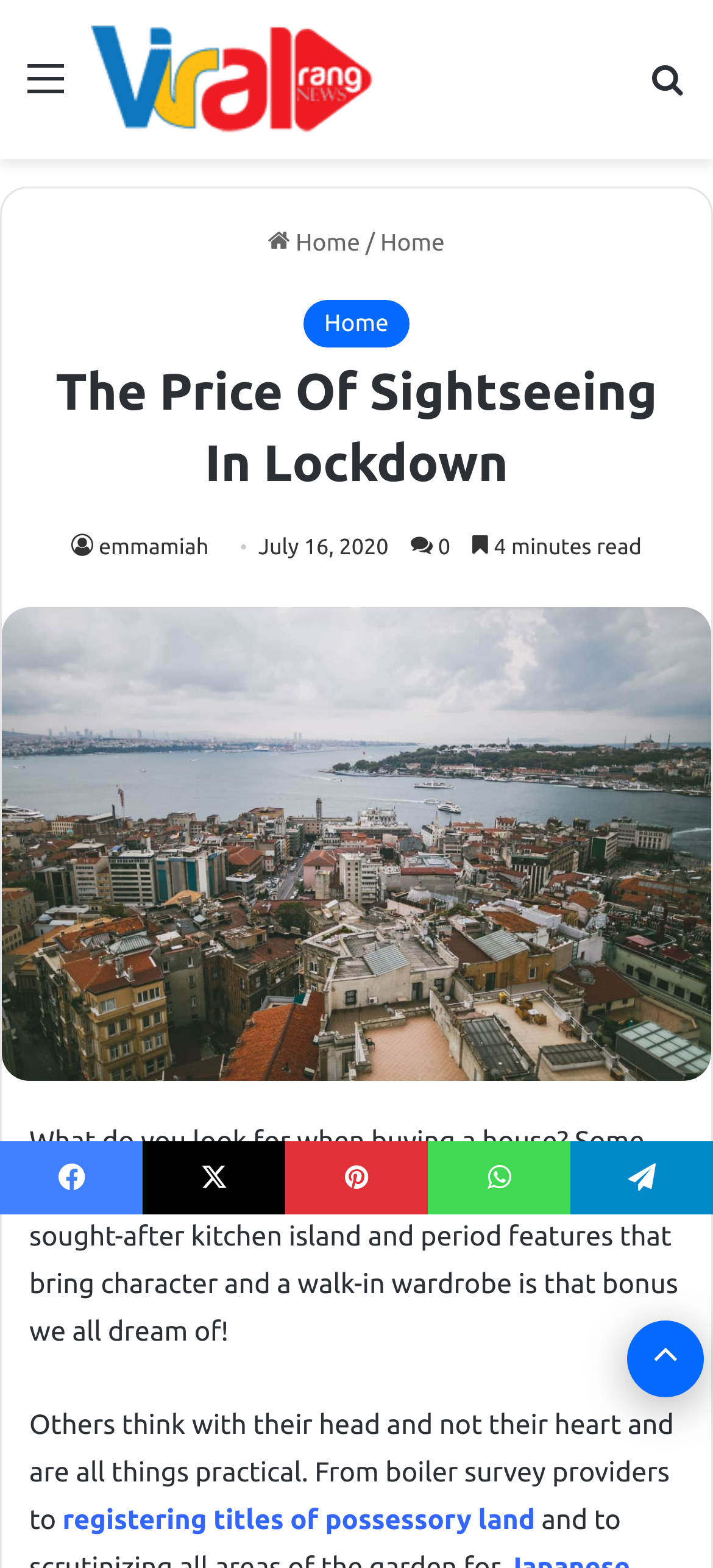Locate and extract the text of the main heading on the webpage.

The Price Of Sightseeing In Lockdown